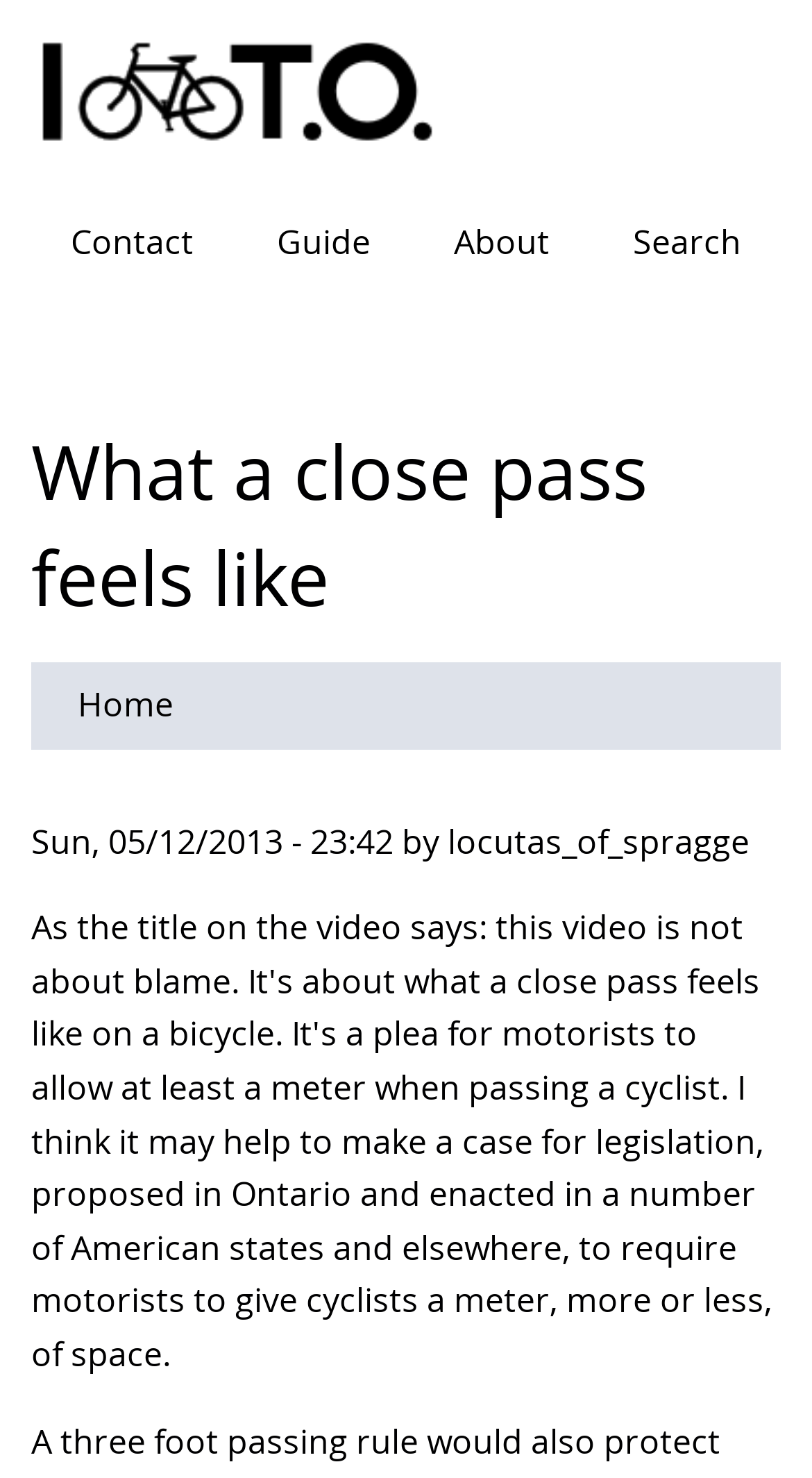Examine the screenshot and answer the question in as much detail as possible: What is the website's orientation?

I determined the answer by looking at the navigation element with the text 'Website Orientation' which is located below the main heading and above the footer.